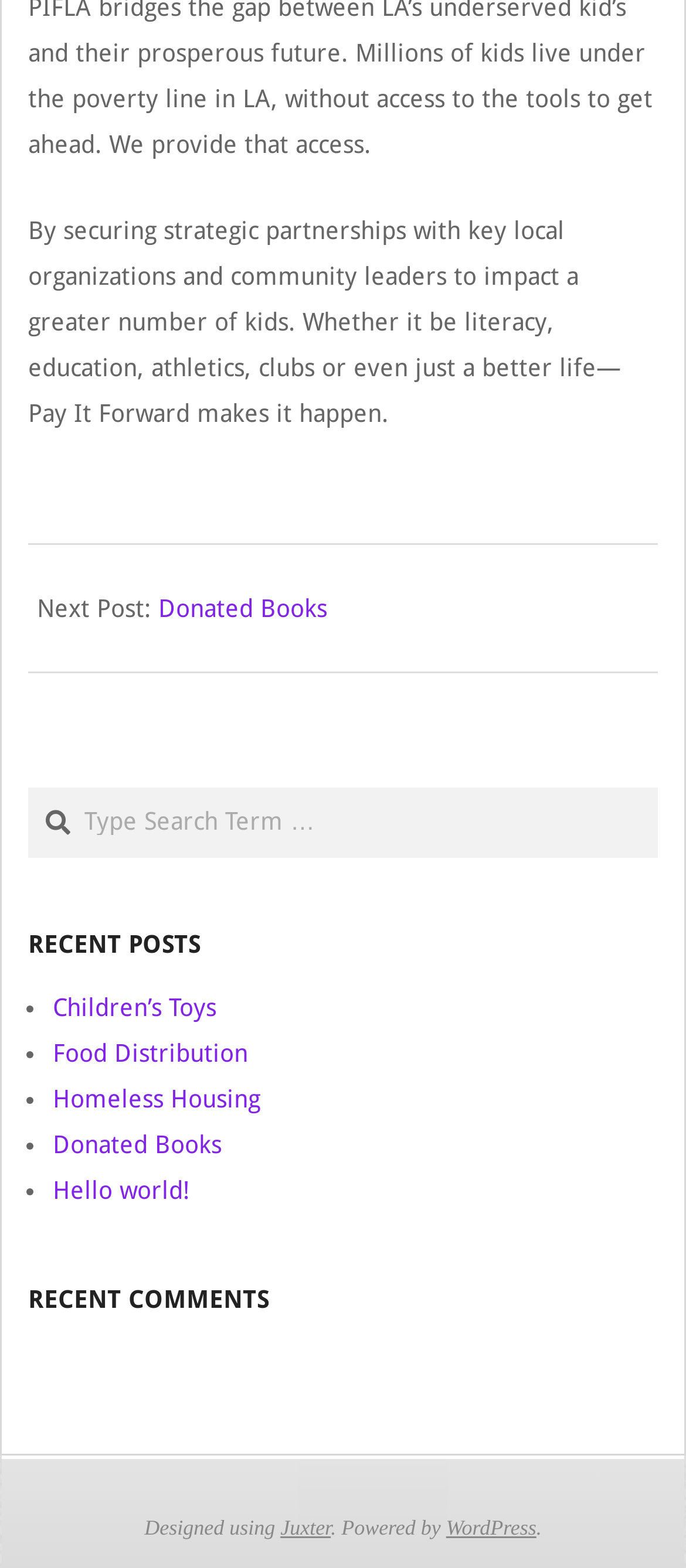Using the element description: "Juxter", determine the bounding box coordinates for the specified UI element. The coordinates should be four float numbers between 0 and 1, [left, top, right, bottom].

[0.409, 0.966, 0.482, 0.982]